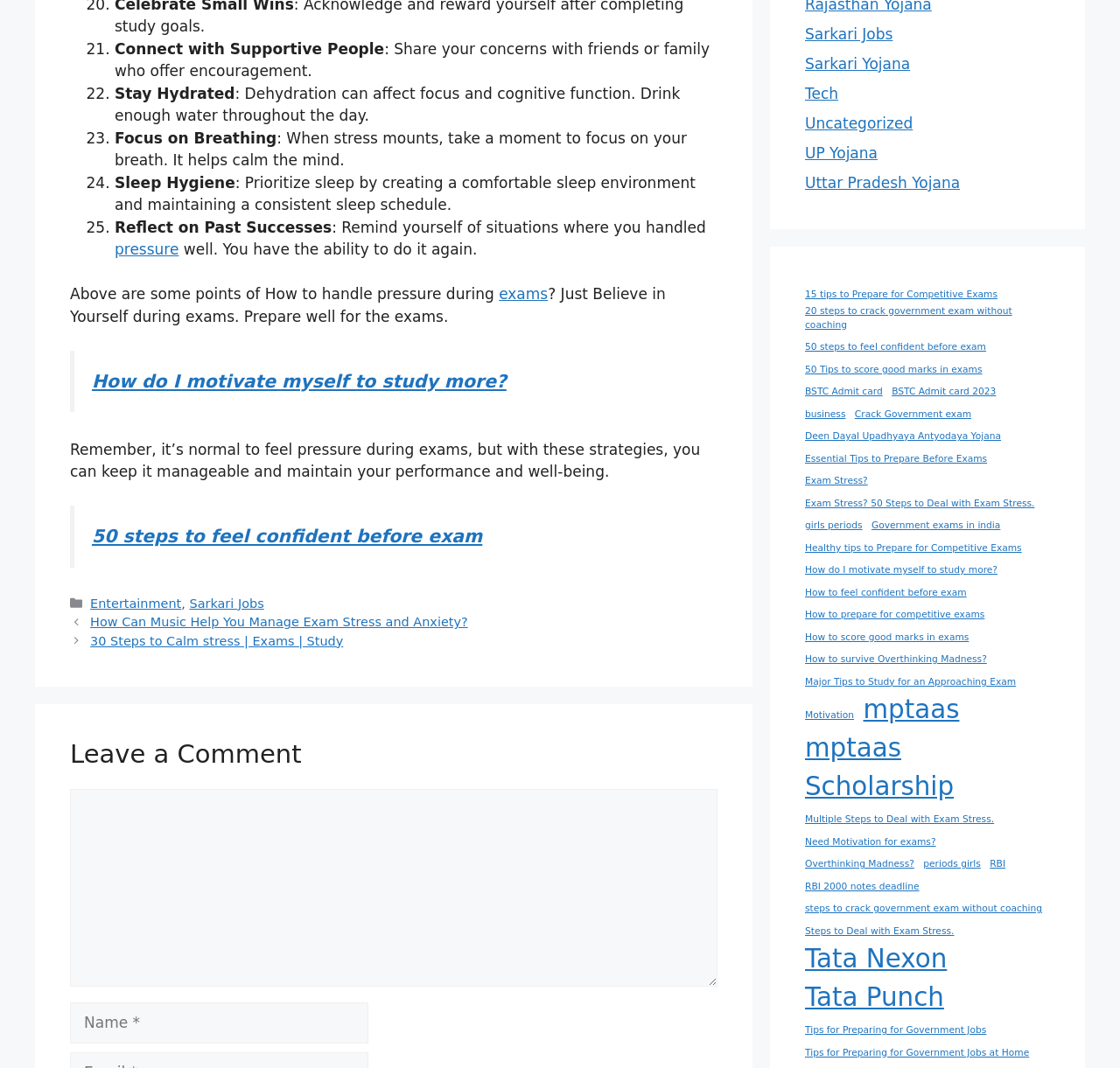Use the information in the screenshot to answer the question comprehensively: What is the purpose of the textbox labeled 'Comment'?

The purpose of the textbox labeled 'Comment' is to allow users to leave a comment, as it is a required field and is placed below the 'Leave a Comment' heading.